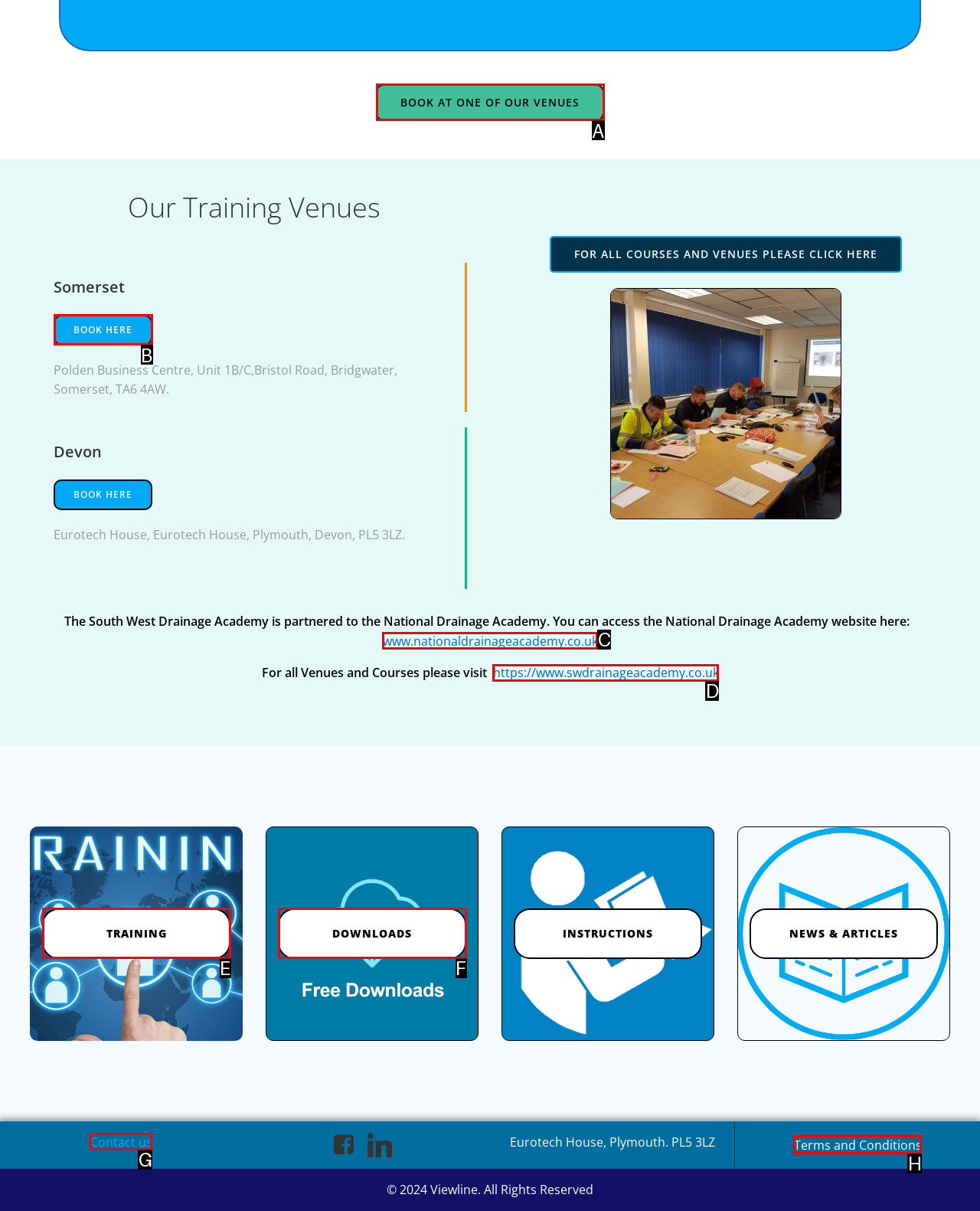Which UI element's letter should be clicked to achieve the task: Visit the National Drainage Academy website
Provide the letter of the correct choice directly.

C